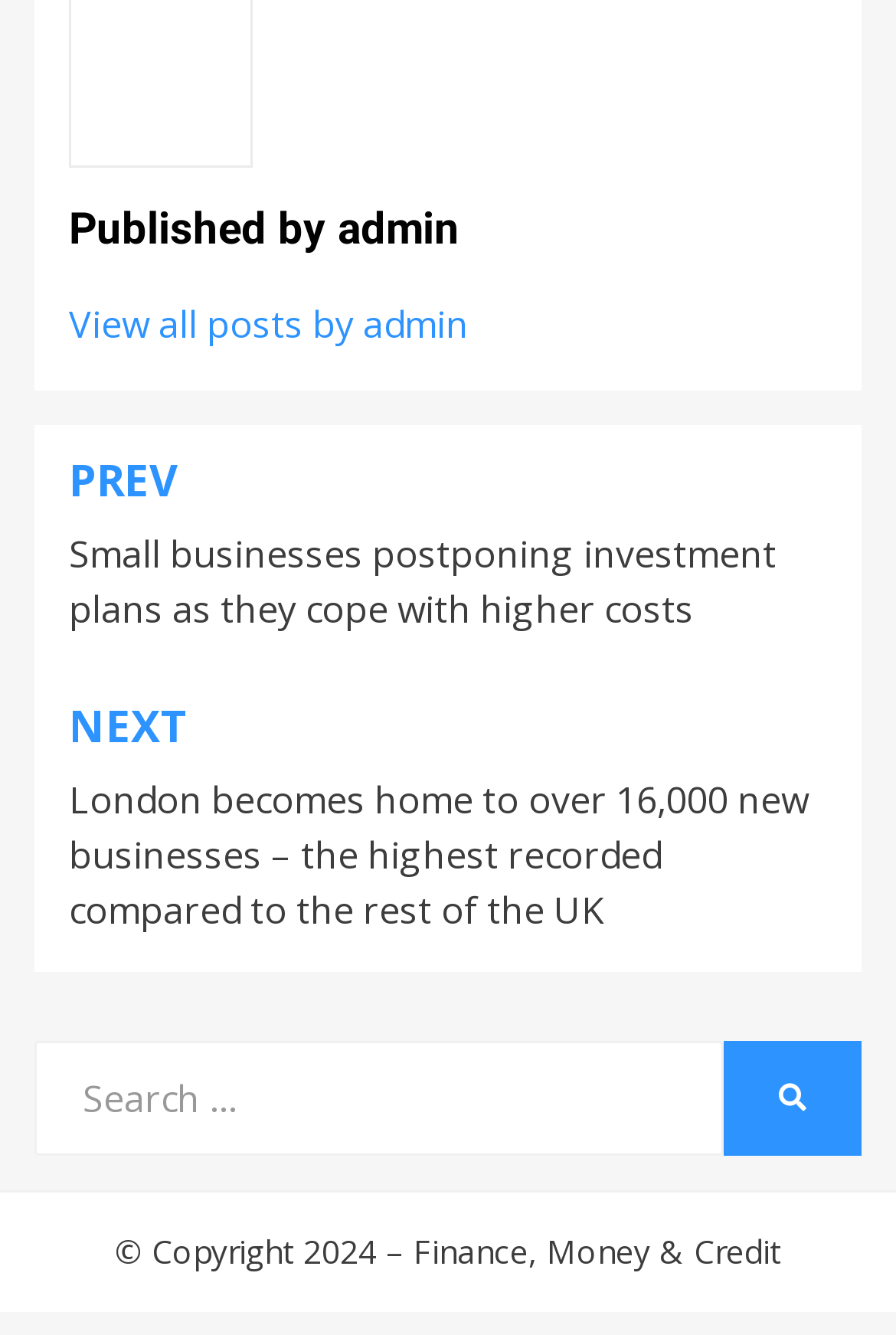Predict the bounding box coordinates of the UI element that matches this description: "Finance, Money & Credit". The coordinates should be in the format [left, top, right, bottom] with each value between 0 and 1.

[0.462, 0.921, 0.872, 0.953]